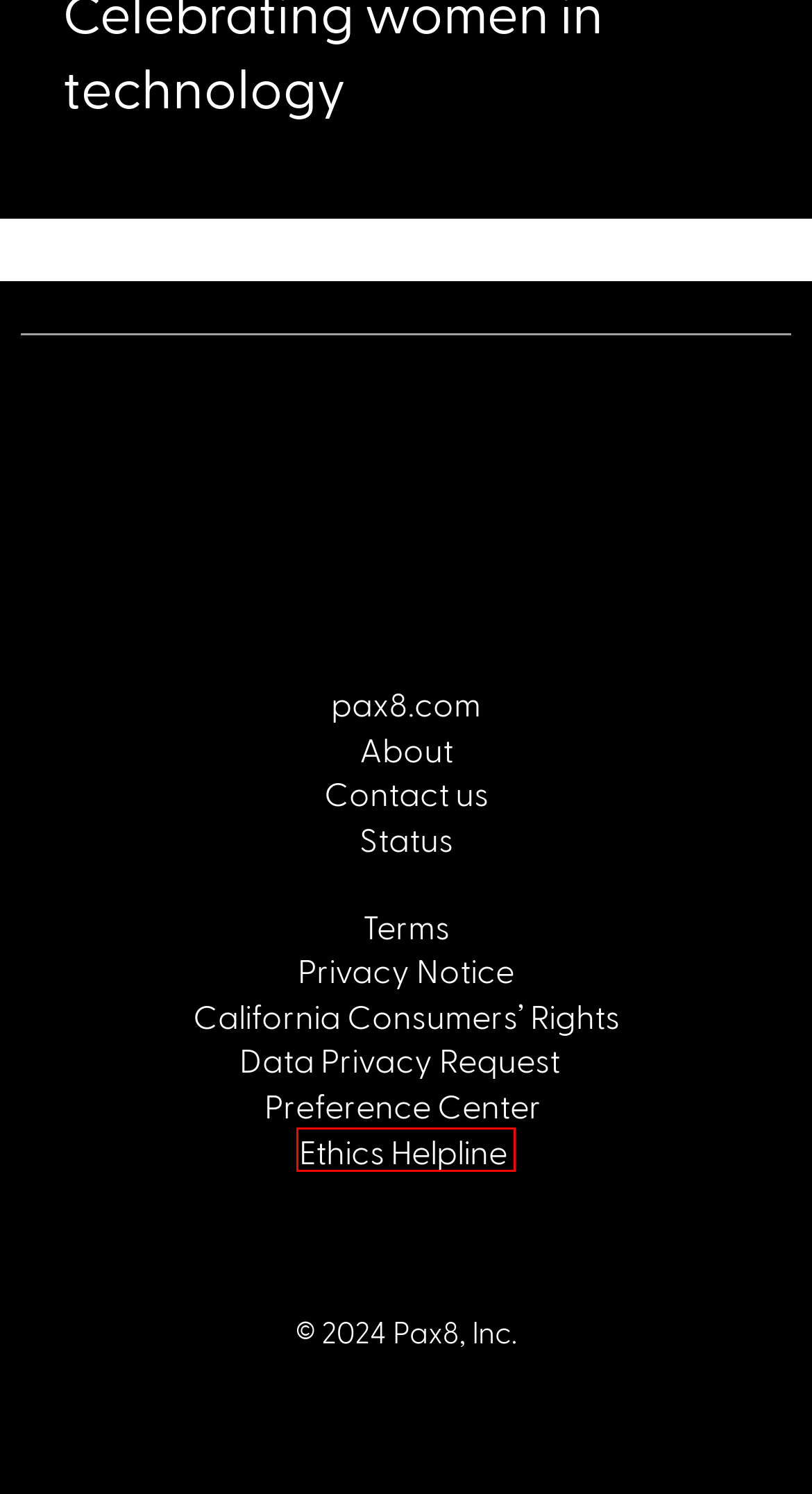You are presented with a screenshot of a webpage that includes a red bounding box around an element. Determine which webpage description best matches the page that results from clicking the element within the red bounding box. Here are the candidates:
A. Privacy Web Form
B. DS Portal
C. One cloud marketplace. Infinite growth.| Pax8 US
D. About Pax8 | Pax8 US
E. Pax8 Platform Status
F. Privacy Notice | Pax8 US
G. Terms of Service | Pax8 US
H. Pax8 Speaks Up

H